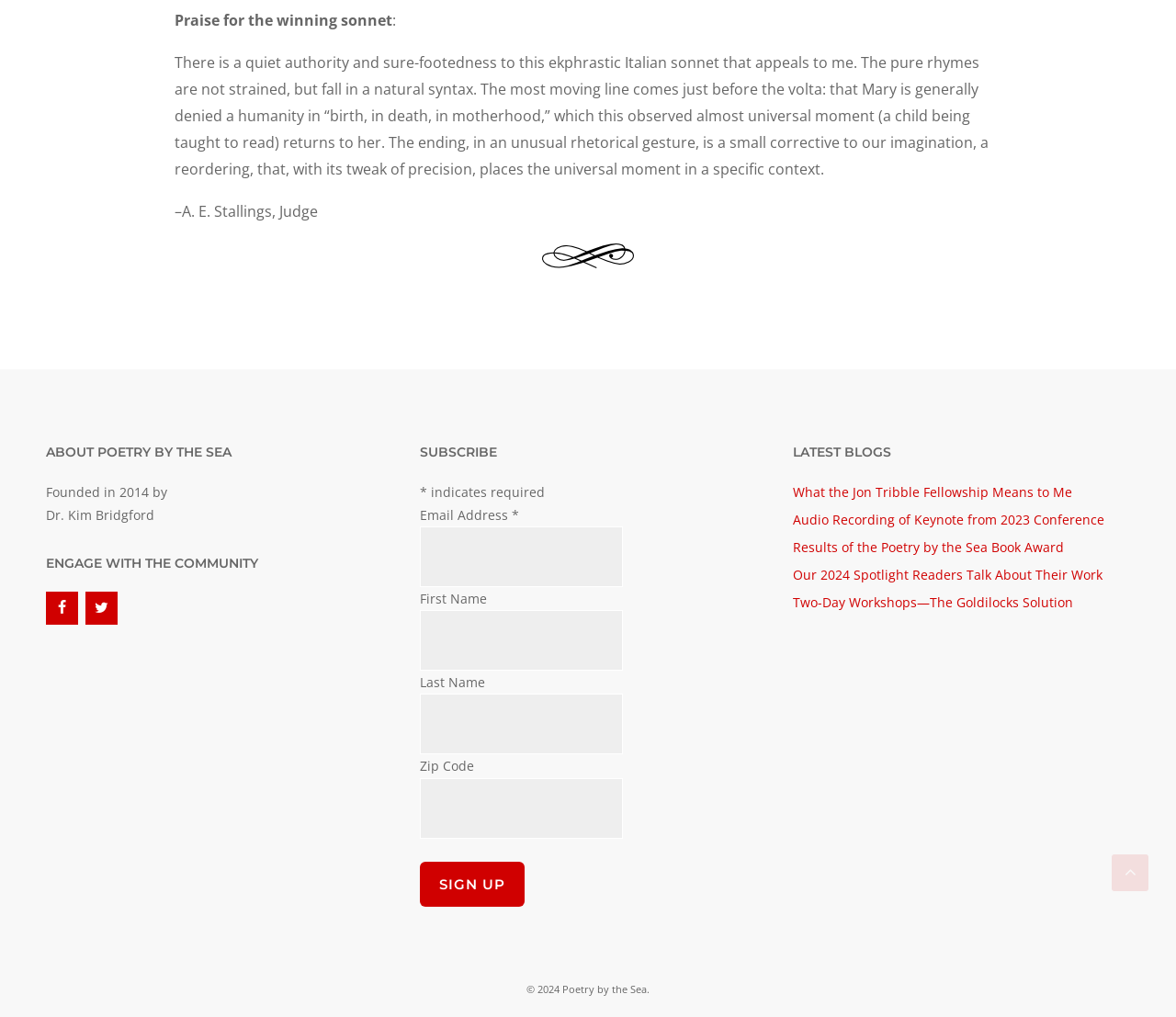Locate the bounding box coordinates of the element's region that should be clicked to carry out the following instruction: "Follow Poetry by the Sea on Facebook". The coordinates need to be four float numbers between 0 and 1, i.e., [left, top, right, bottom].

[0.039, 0.582, 0.067, 0.614]